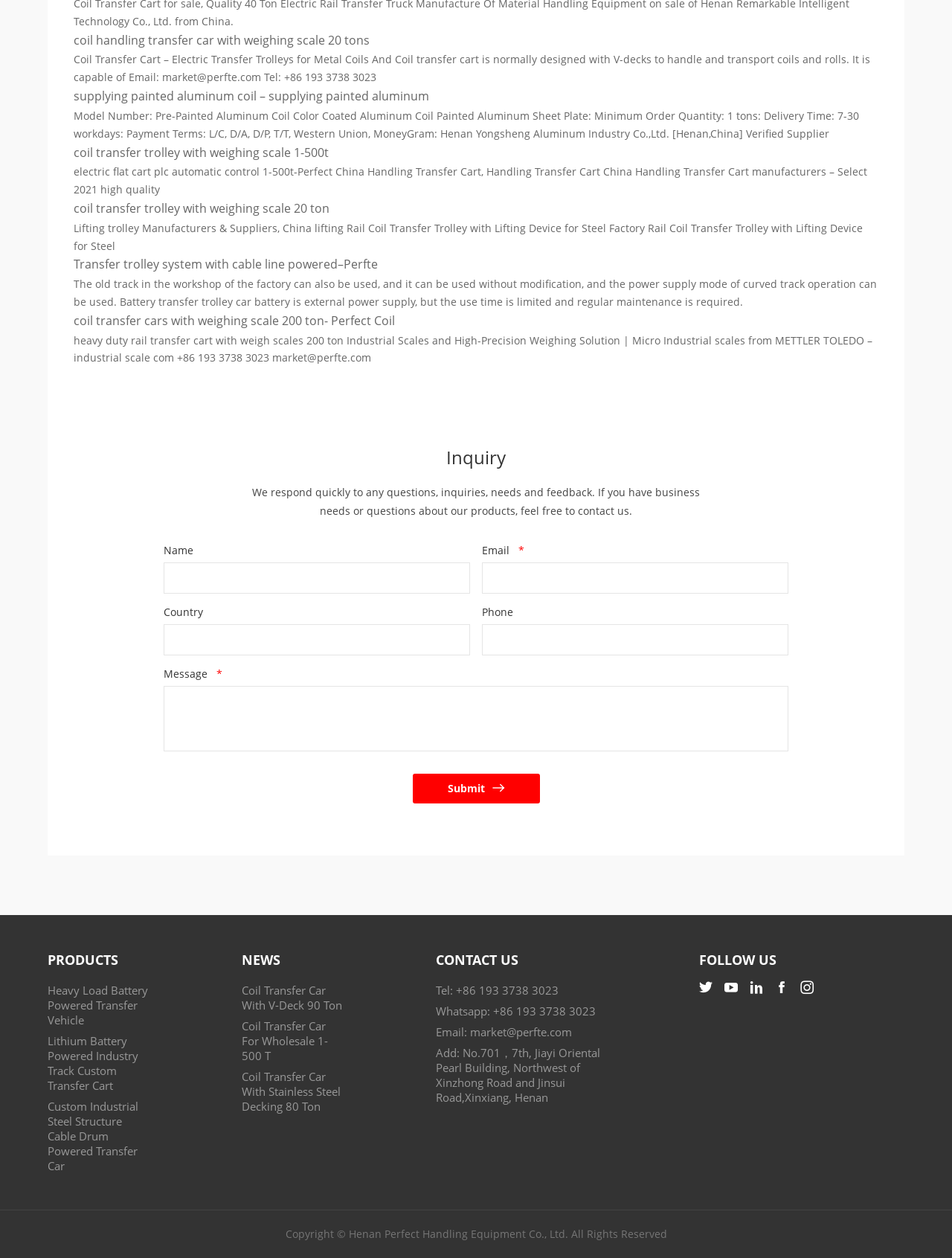Identify the bounding box coordinates for the UI element described as follows: parent_node: Phone name="tel". Use the format (top-left x, top-left y, bottom-right x, bottom-right y) and ensure all values are floating point numbers between 0 and 1.

[0.507, 0.496, 0.828, 0.521]